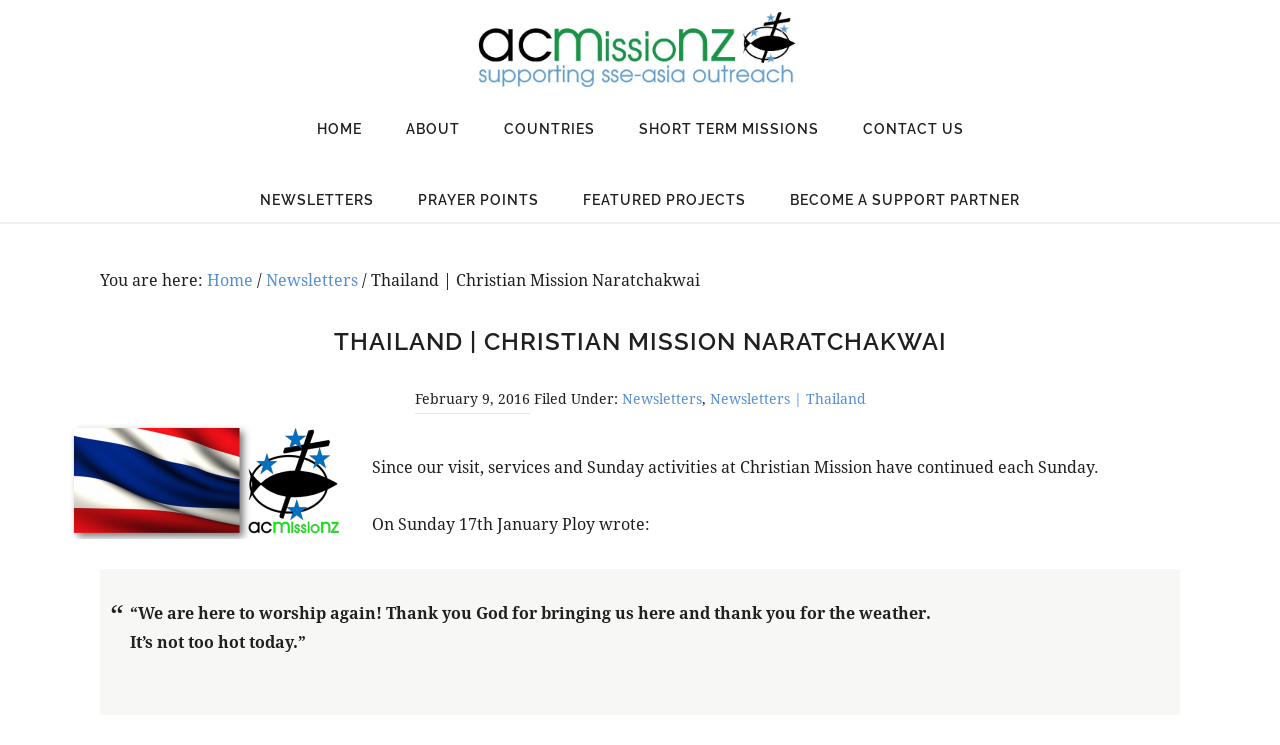Kindly provide the bounding box coordinates of the section you need to click on to fulfill the given instruction: "contact us".

[0.658, 0.121, 0.768, 0.226]